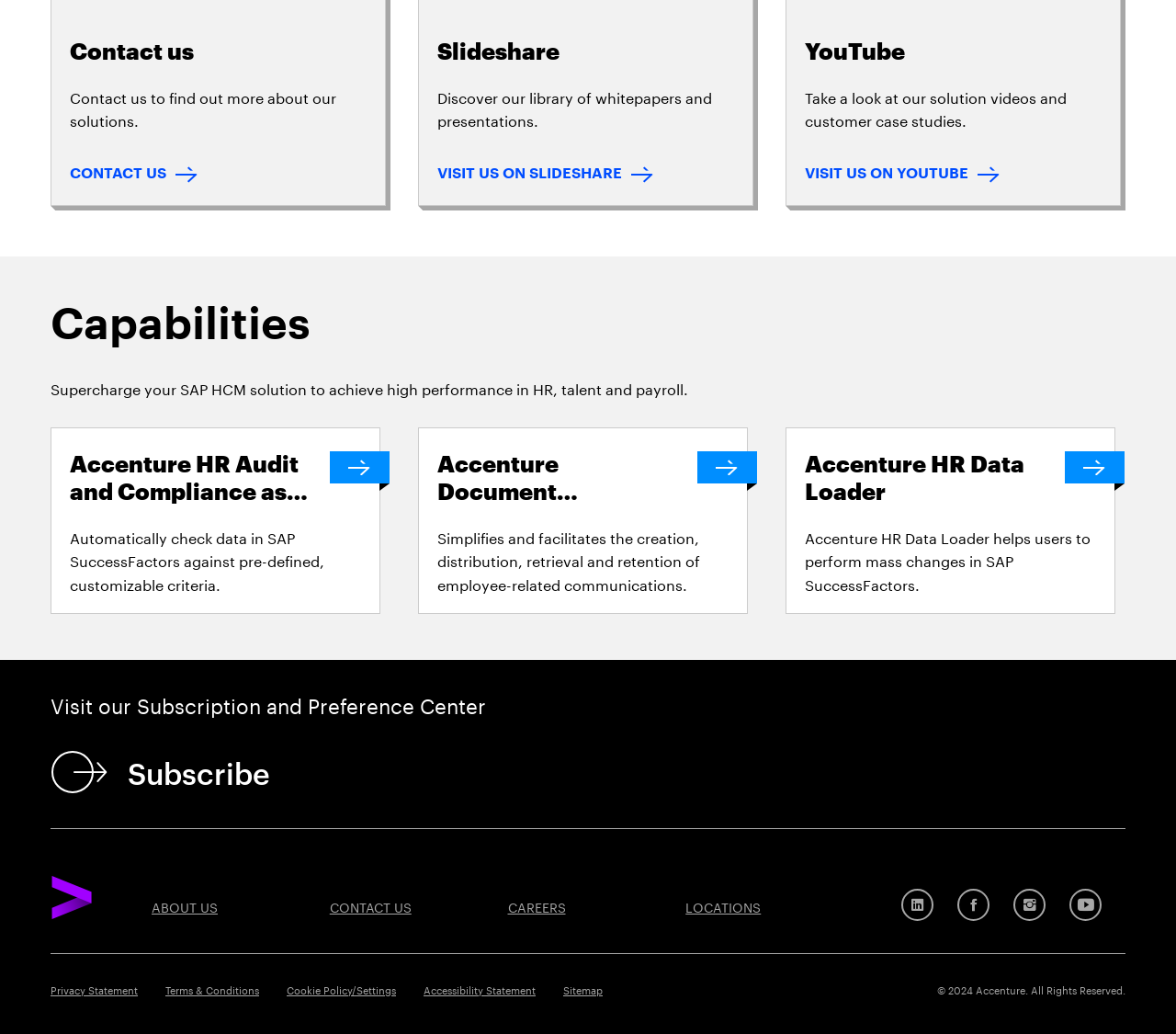What is Accenture HR Audit and Compliance as a Service?
Offer a detailed and full explanation in response to the question.

Based on the link 'Accenture HR Audit and Compliance as a Service' and the static text 'Automatically check data in SAP SuccessFactors against pre-defined, customizable criteria', it appears that Accenture HR Audit and Compliance as a Service is a solution that automatically checks data in SAP SuccessFactors against pre-defined, customizable criteria.